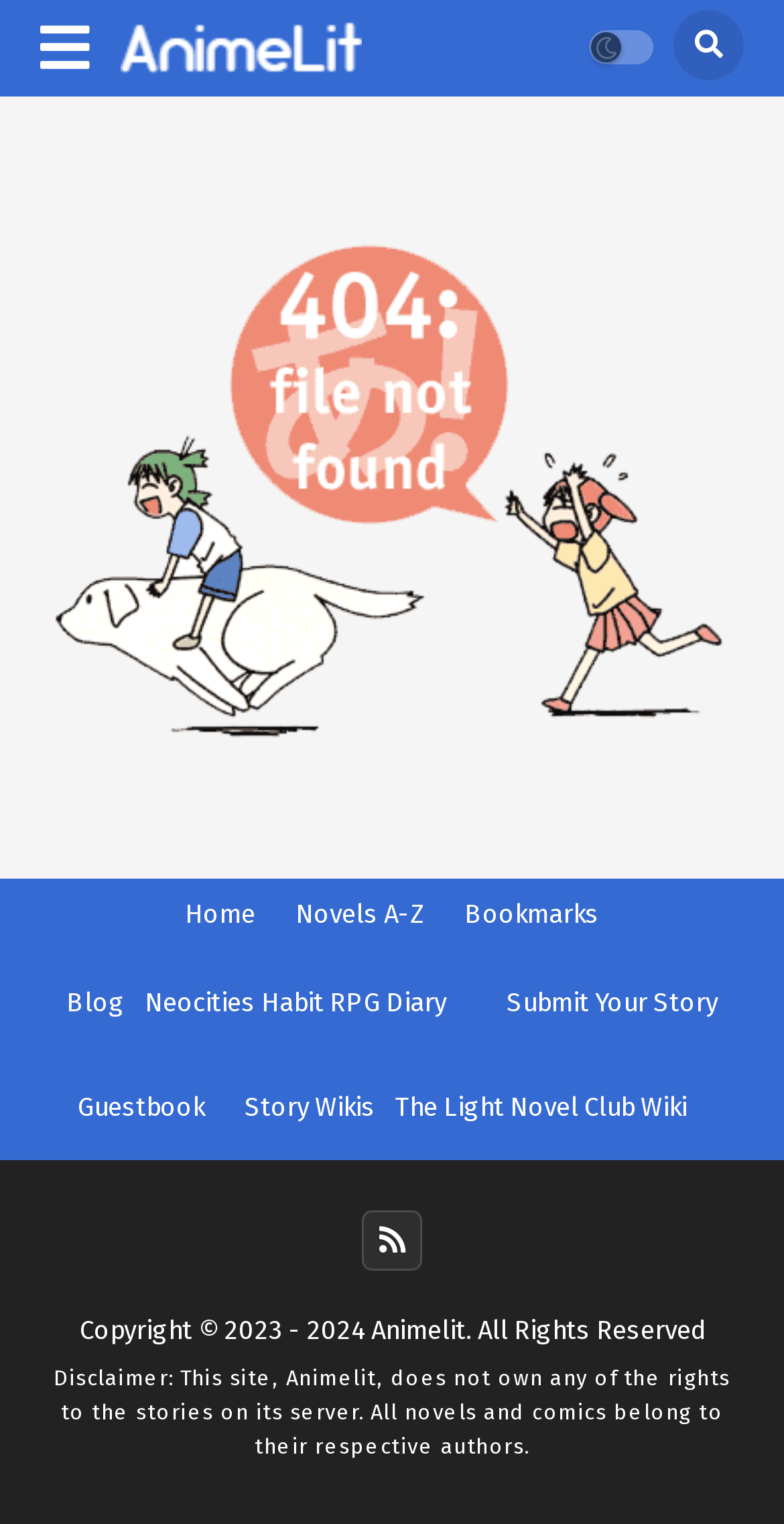Could you specify the bounding box coordinates for the clickable section to complete the following instruction: "check guestbook"?

[0.099, 0.716, 0.26, 0.735]